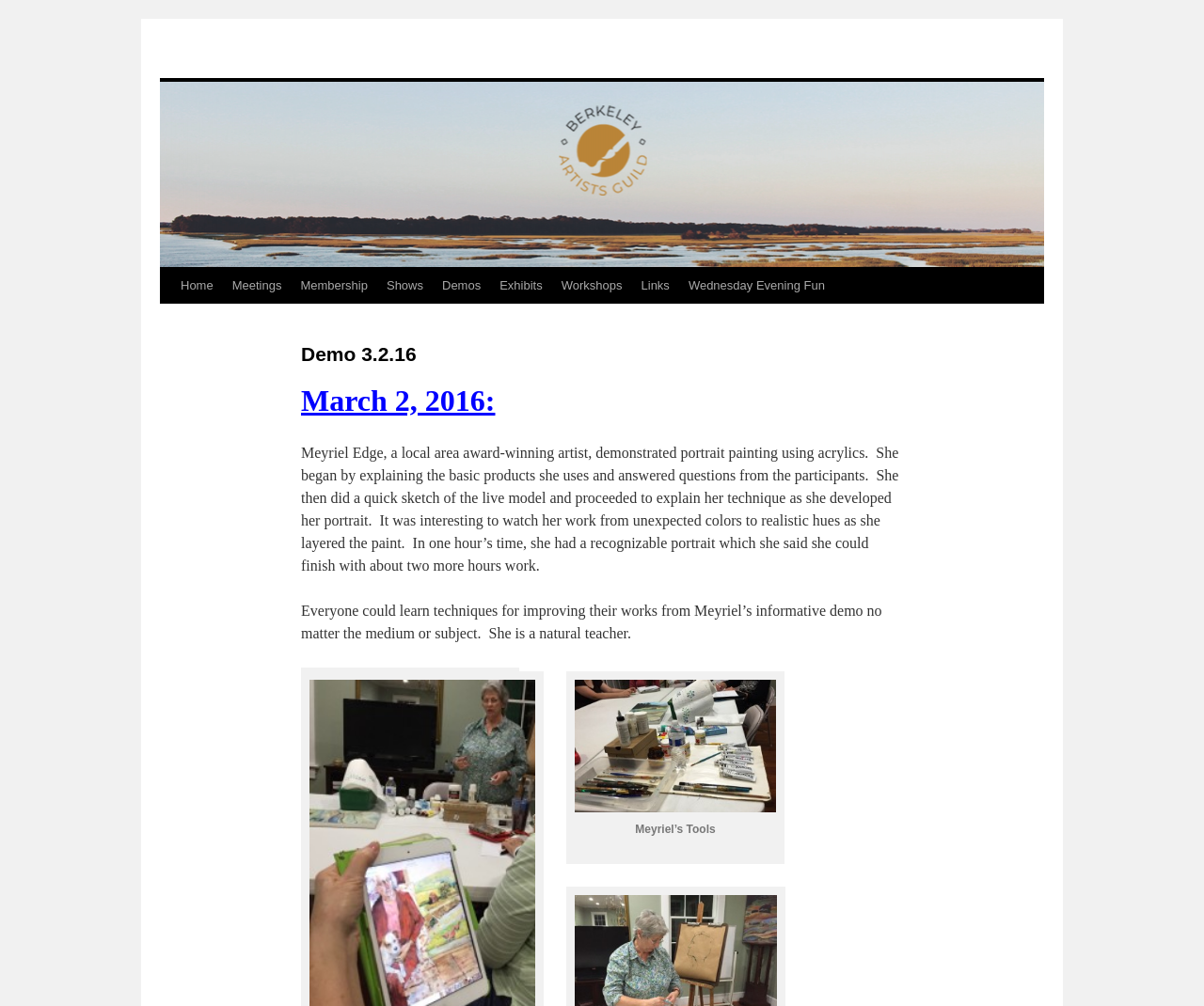Provide a short answer to the following question with just one word or phrase: What is the tone of the webpage content?

Informative